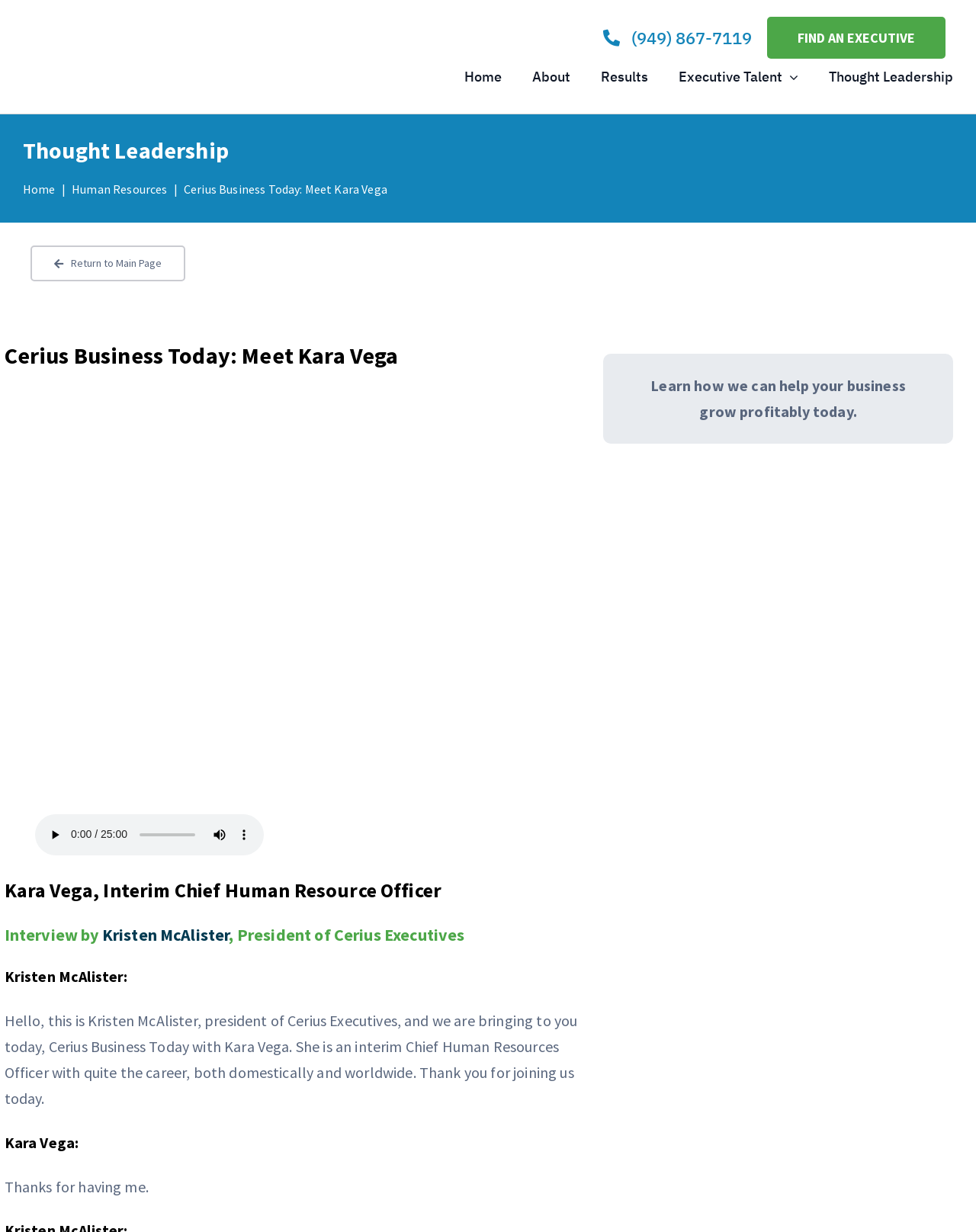Use a single word or phrase to answer the question:
What is the purpose of the audio player?

To play an interview